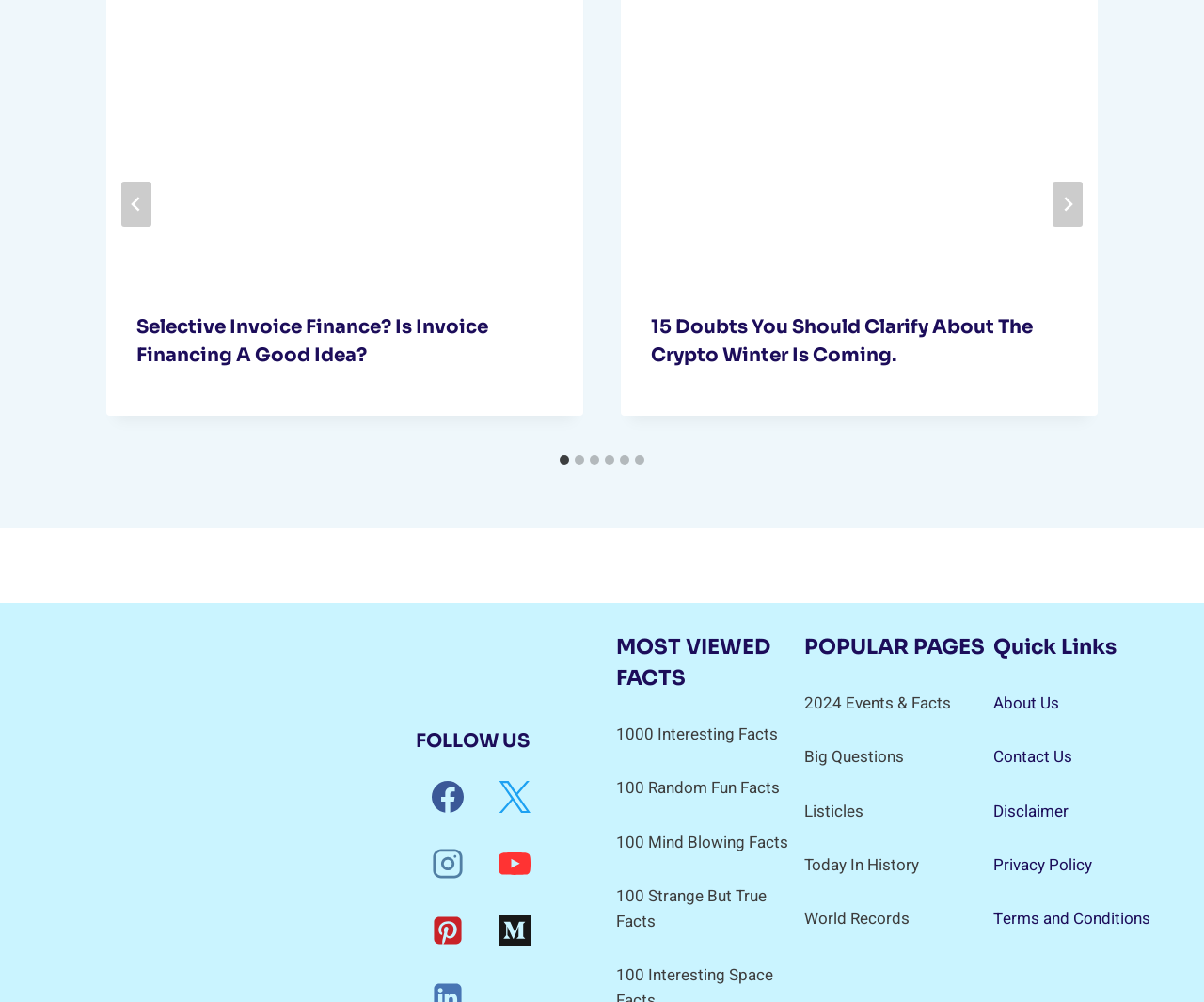Based on the element description: "Disclaimer", identify the UI element and provide its bounding box coordinates. Use four float numbers between 0 and 1, [left, top, right, bottom].

[0.825, 0.798, 0.887, 0.821]